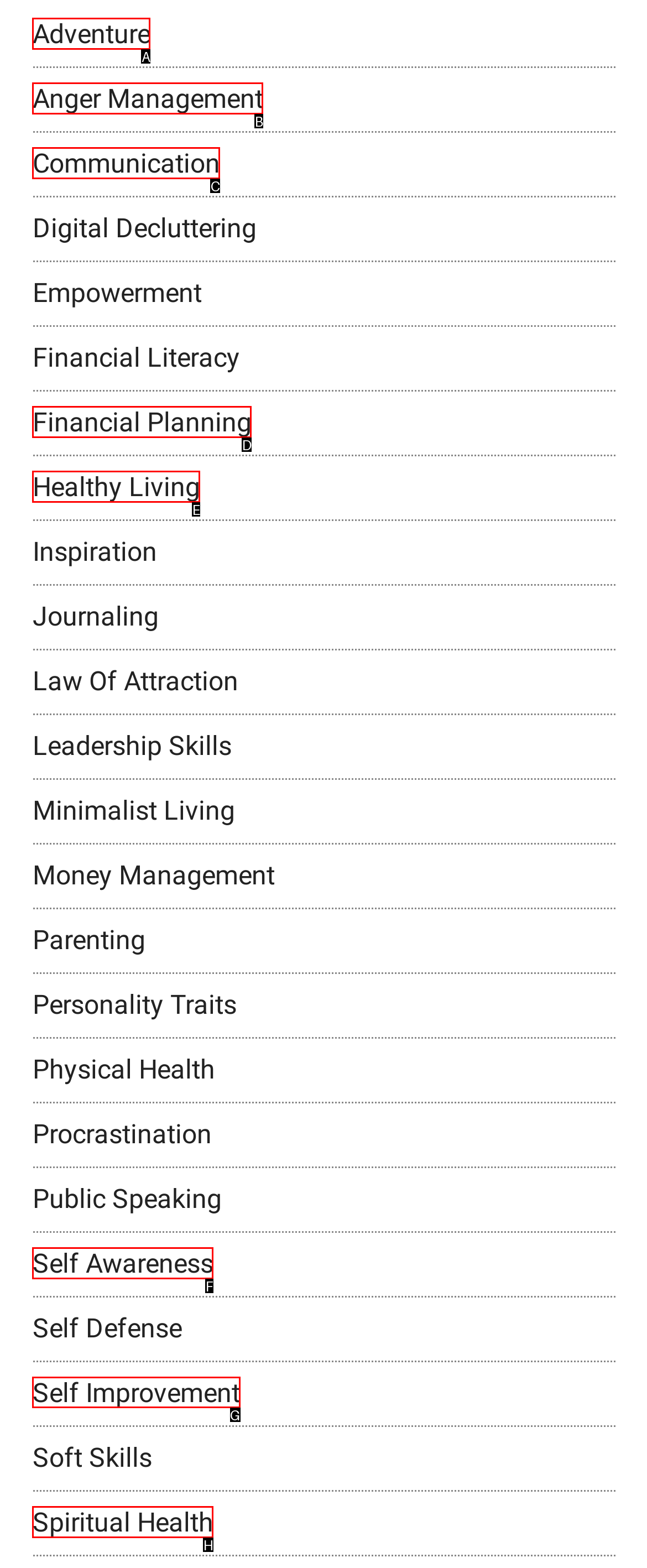Given the task: Learn more about Holtsville, NY 11742 00501 00544, indicate which boxed UI element should be clicked. Provide your answer using the letter associated with the correct choice.

None